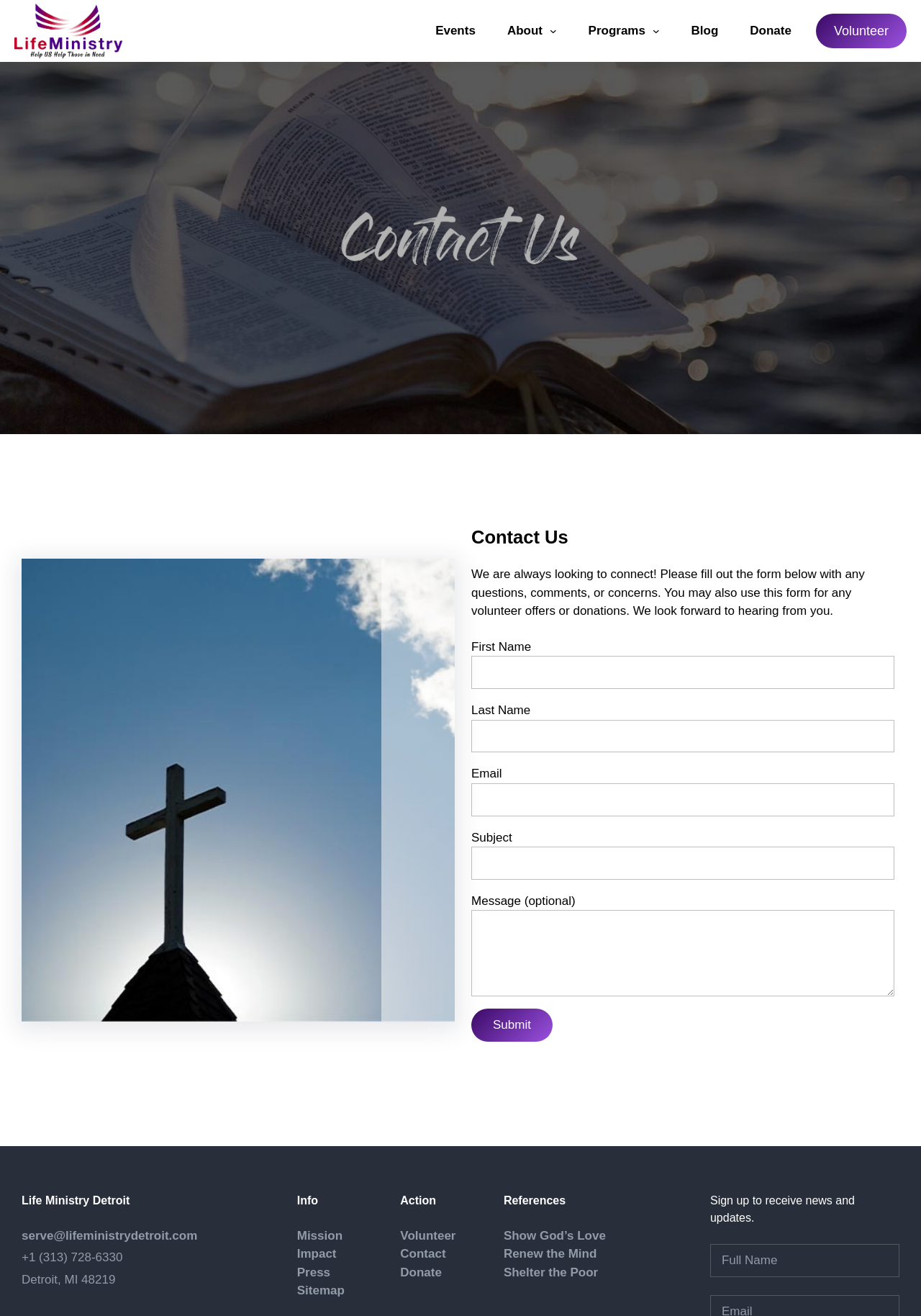Elaborate on the different components and information displayed on the webpage.

The webpage is a contact page for Life Ministry Detroit. At the top left, there is a link to the organization's homepage, accompanied by a small image with the same name. To the right of this, there is a main navigation menu with links to various sections of the website, including Events, About, Programs, Blog, and Donate.

Below the navigation menu, there is a heading that reads "Contact Us" in a prominent font. Underneath this heading, there is a paragraph of text that explains the purpose of the contact form and invites users to fill it out with any questions, comments, or concerns.

The contact form itself is located below the paragraph of text and consists of several fields, including First Name, Last Name, Email, Subject, and Message (optional). Each field has a corresponding label and a text box where users can enter their information. There is also a Submit button at the bottom of the form.

At the bottom of the page, there are three columns of links and information. The left column contains the organization's contact information, including an email address, phone number, and physical address. The middle column has links to various pages on the website, including Mission, Impact, Press, and Sitemap. The right column has links to take action, including Volunteer, Contact, and Donate.

Finally, there is a section at the very bottom of the page that allows users to sign up to receive news and updates from the organization. This section includes a text box to enter a full name and a submit button.